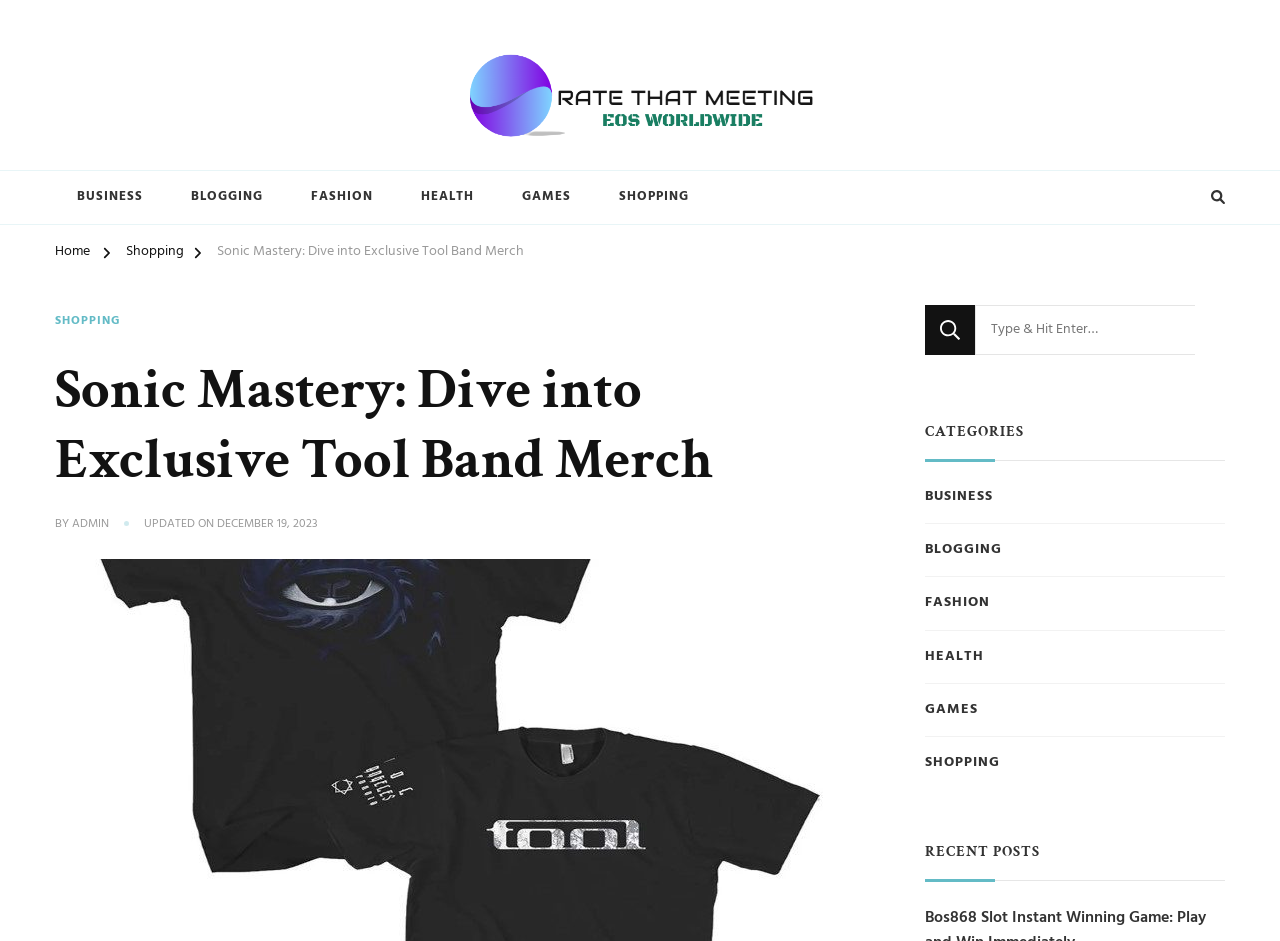Please determine the bounding box coordinates of the element's region to click in order to carry out the following instruction: "Explore Sonic Mastery". The coordinates should be four float numbers between 0 and 1, i.e., [left, top, right, bottom].

[0.17, 0.255, 0.409, 0.287]